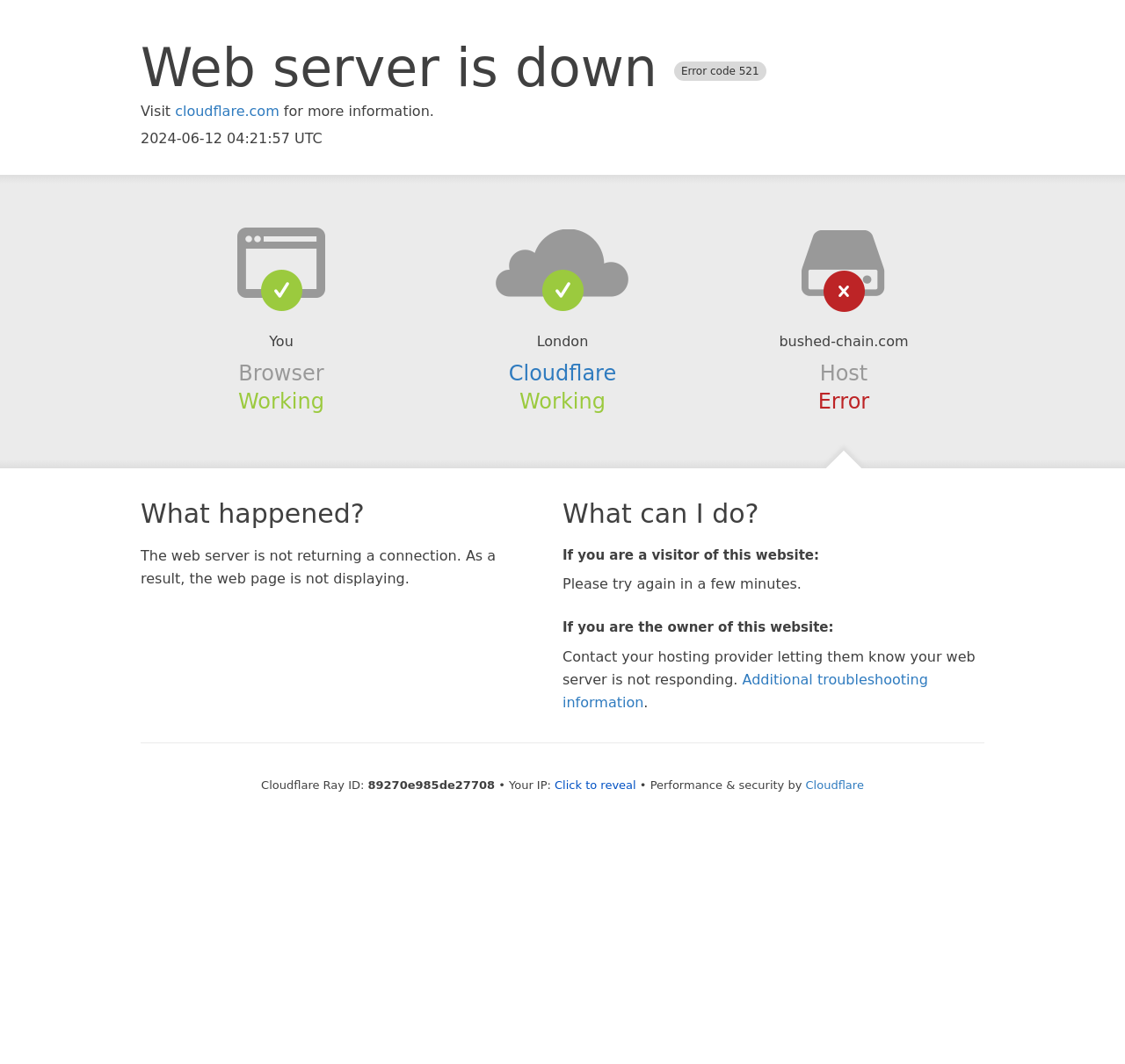Given the description of the UI element: "Cloudflare", predict the bounding box coordinates in the form of [left, top, right, bottom], with each value being a float between 0 and 1.

[0.716, 0.731, 0.768, 0.744]